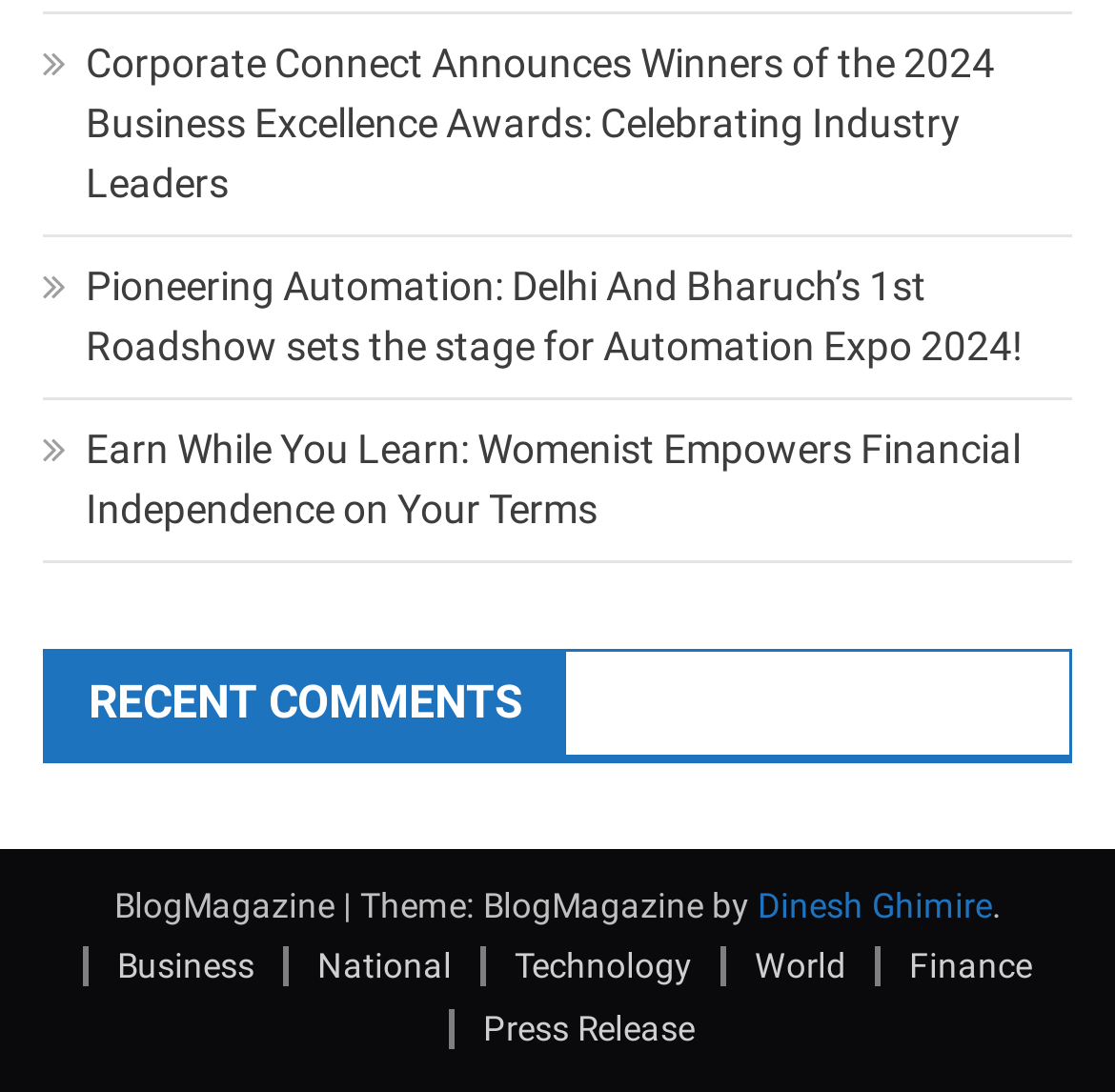Please answer the following question as detailed as possible based on the image: 
What is the category of the link 'Technology'?

The link 'Technology' is one of the links in the bottom section of the webpage, along with 'Business', 'National', 'World', 'Finance', and 'Press Release'. These links are likely categories or topics, and 'Technology' is one of them.